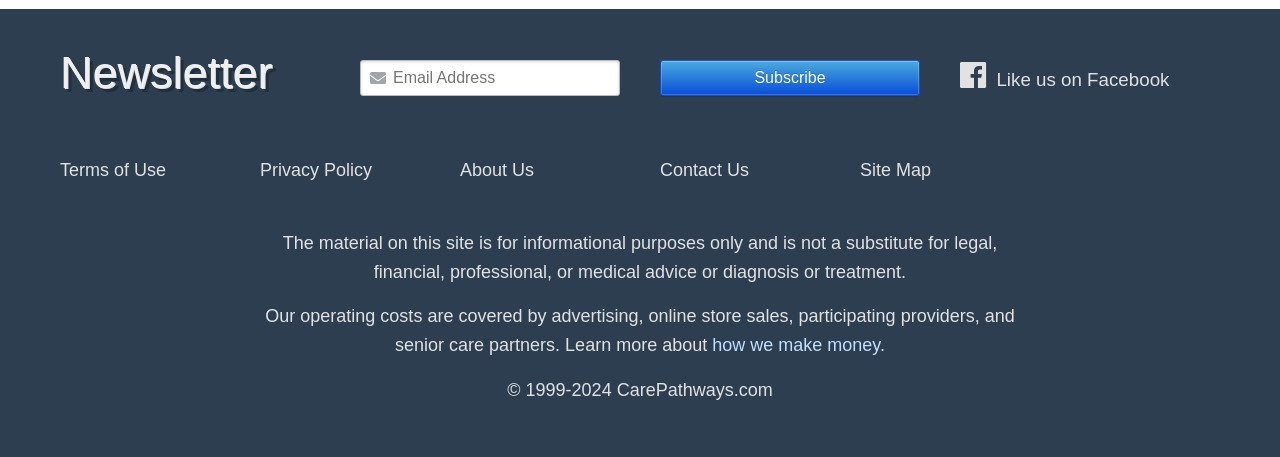Using the information from the screenshot, answer the following question thoroughly:
What is the purpose of the 'Like us on Facebook' link?

The presence of a 'Like us on Facebook' link suggests that users can click on it to connect with the website's Facebook page, likely to stay updated about the website's content or to engage with the website's community on Facebook.